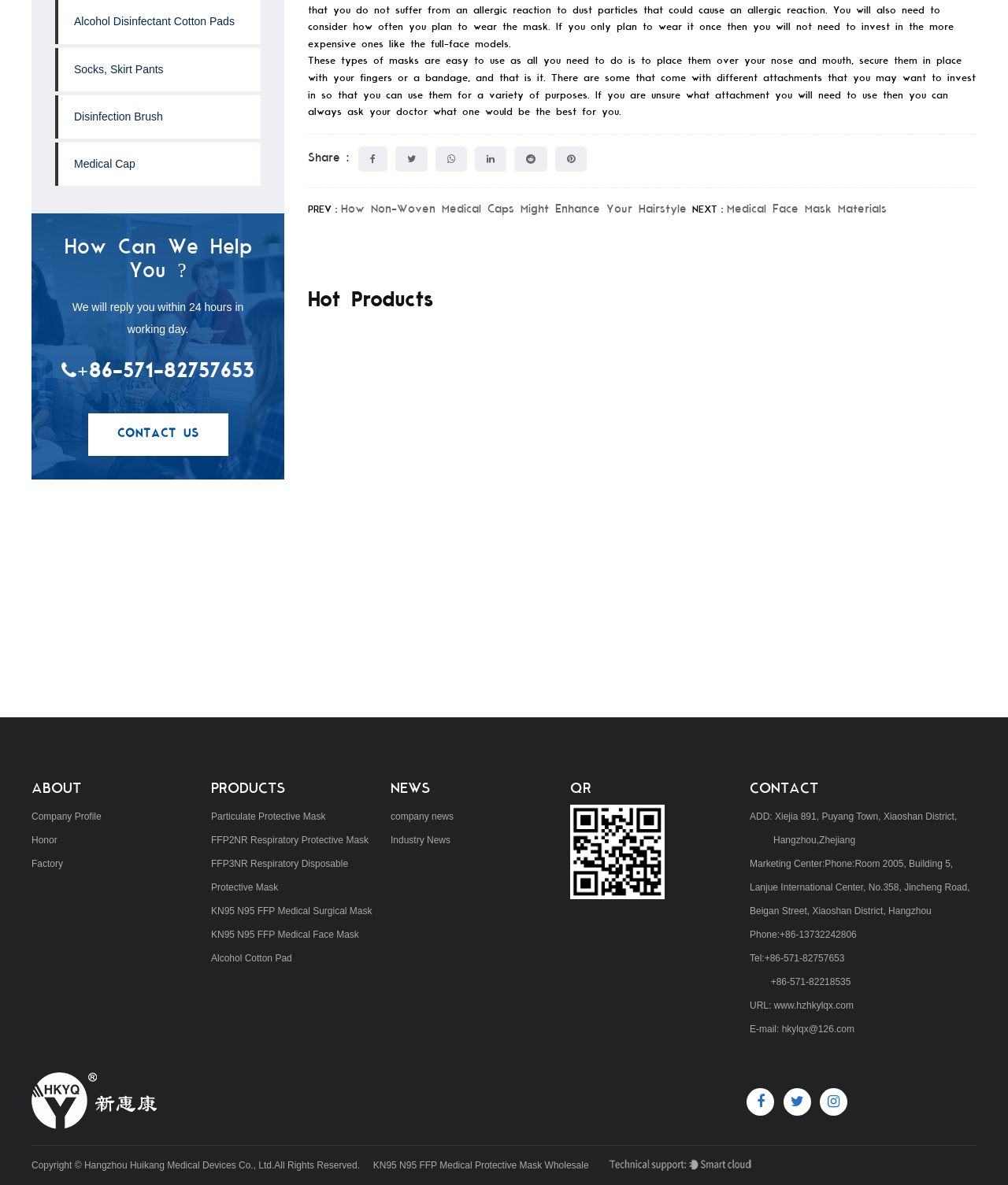Using the element description Contact Us, predict the bounding box coordinates for the UI element. Provide the coordinates in (top-left x, top-left y, bottom-right x, bottom-right y) format with values ranging from 0 to 1.

[0.087, 0.349, 0.226, 0.384]